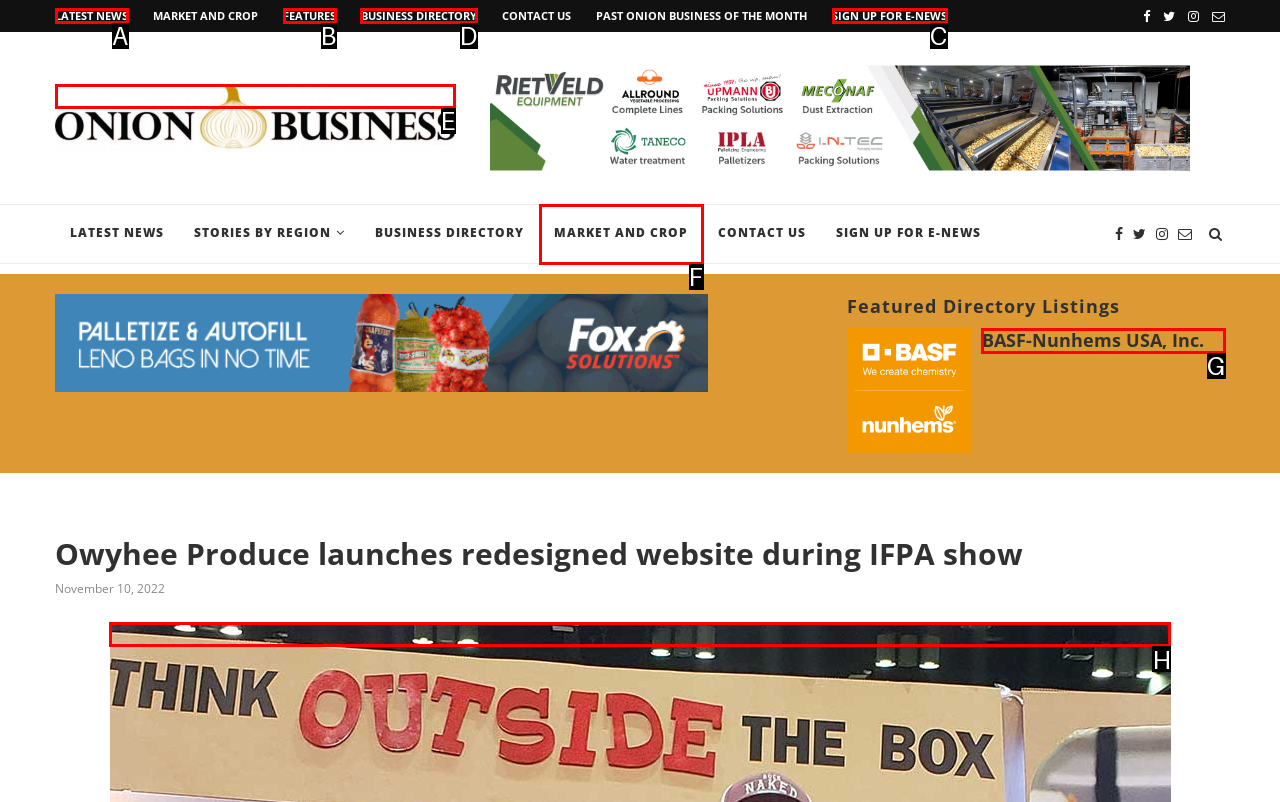Select the correct option from the given choices to perform this task: Browse BUSINESS DIRECTORY. Provide the letter of that option.

D